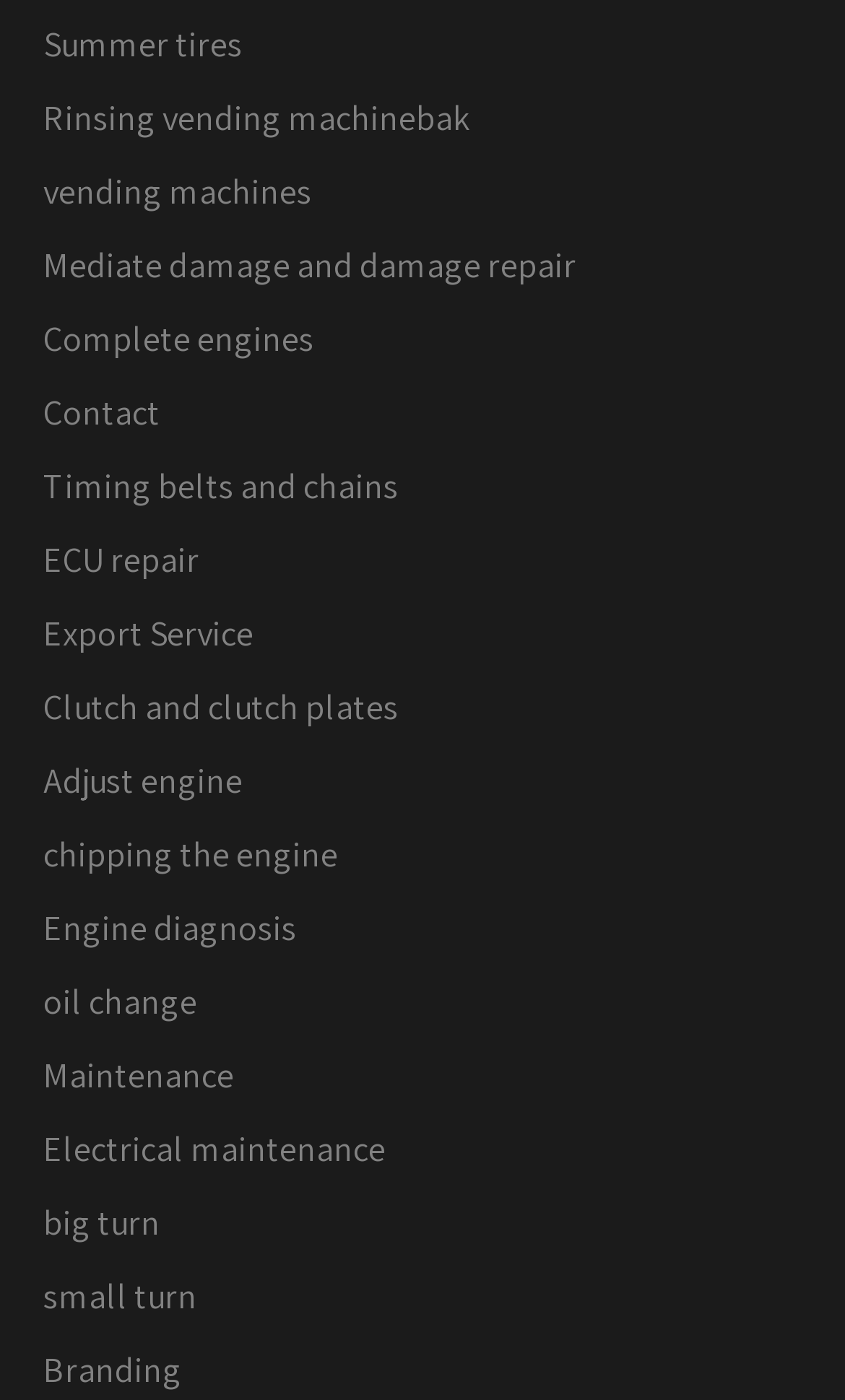Find the bounding box coordinates of the element you need to click on to perform this action: 'Contact us'. The coordinates should be represented by four float values between 0 and 1, in the format [left, top, right, bottom].

[0.051, 0.269, 0.19, 0.322]